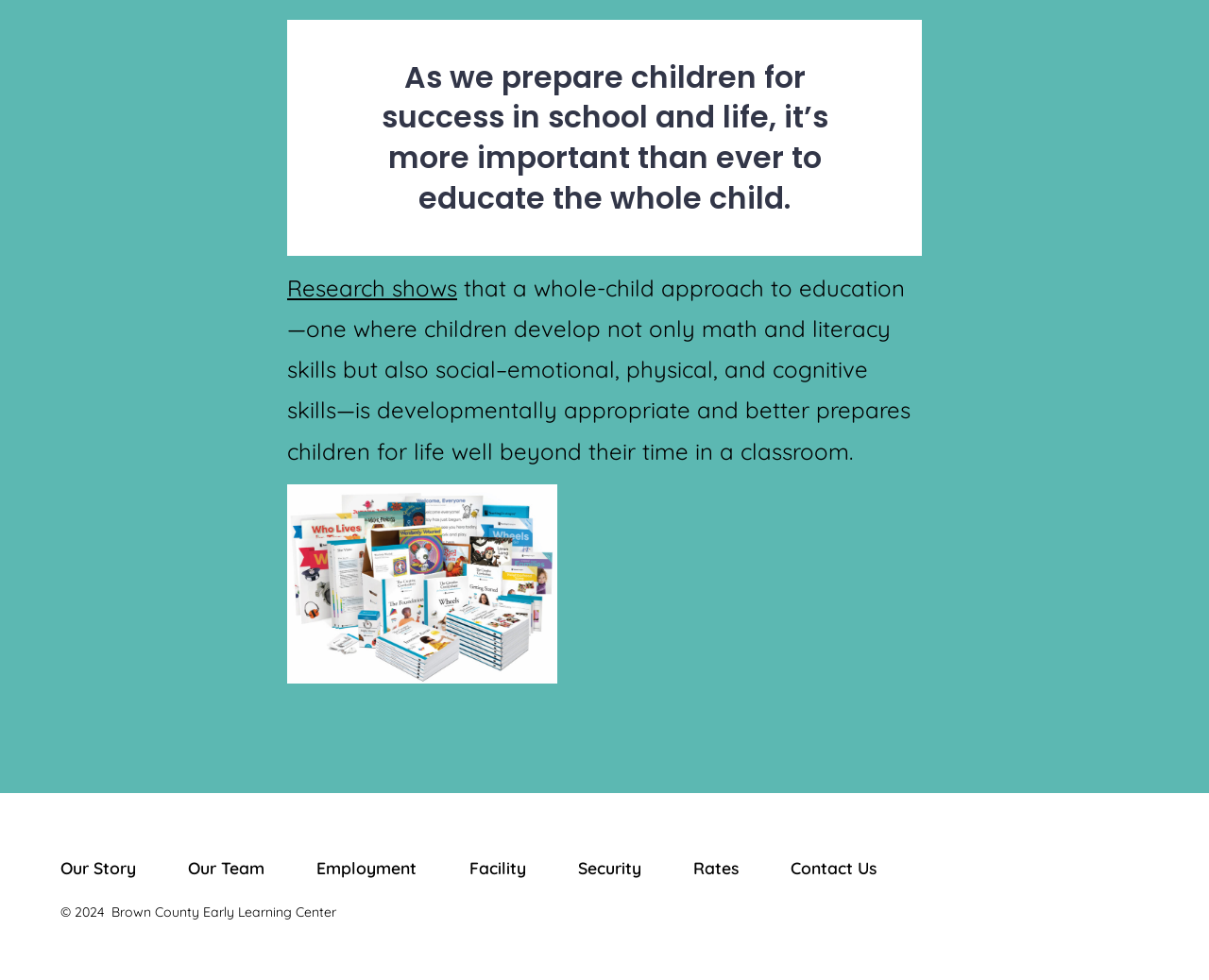Please answer the following question using a single word or phrase: 
What year is the copyright for?

2024